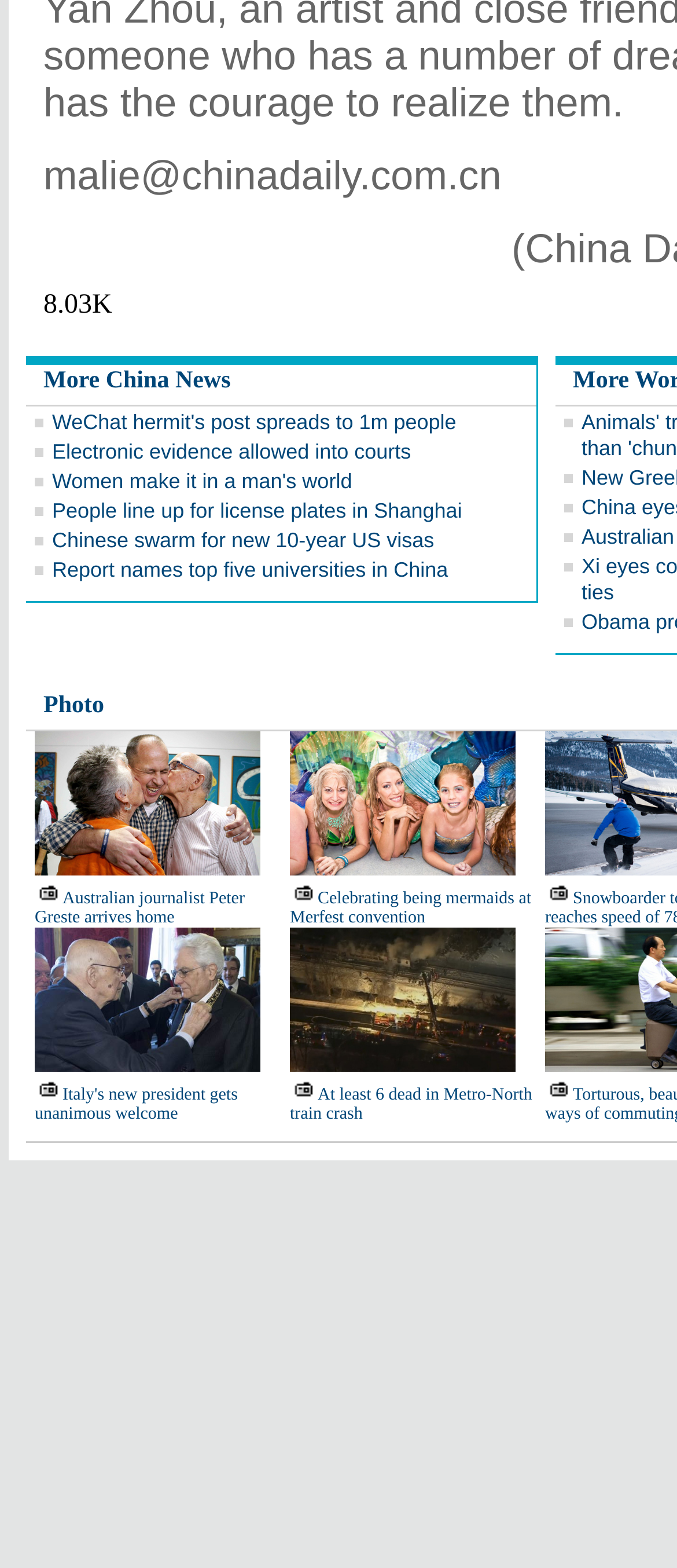Please find and report the bounding box coordinates of the element to click in order to perform the following action: "Read about Italy's new president gets unanimous welcome". The coordinates should be expressed as four float numbers between 0 and 1, in the format [left, top, right, bottom].

[0.051, 0.692, 0.351, 0.717]